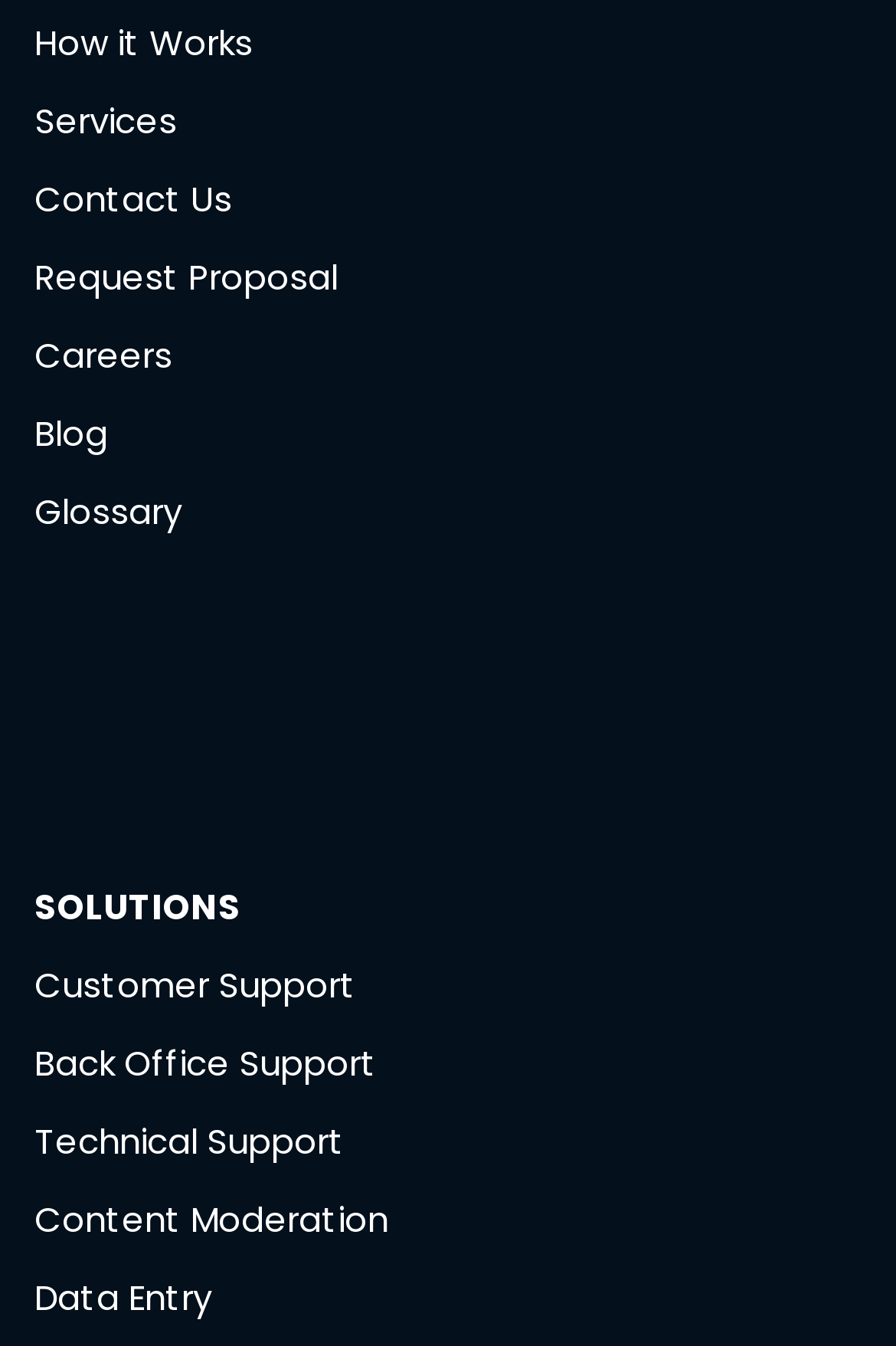Provide the bounding box coordinates of the HTML element described by the text: "Content Moderation".

[0.038, 0.889, 0.433, 0.924]